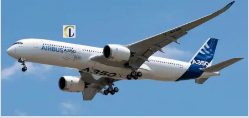What is the airline that ordered the A350-900 planes?
Utilize the image to construct a detailed and well-explained answer.

According to the caption, IndiGo placed a firm order for thirty A350-900 planes, which indicates that IndiGo is the airline that ordered these planes.